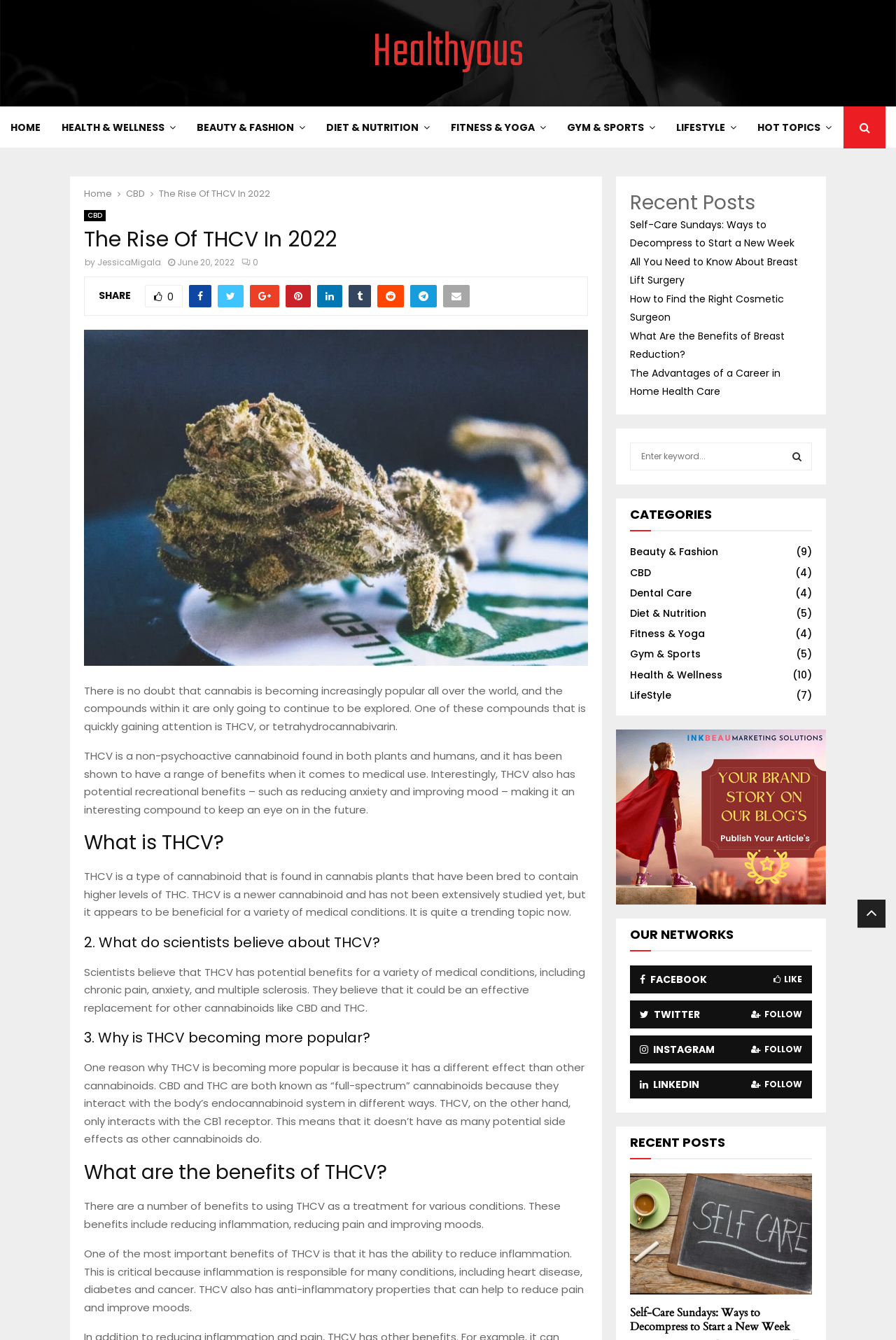Find the bounding box coordinates for the UI element whose description is: "0". The coordinates should be four float numbers between 0 and 1, in the format [left, top, right, bottom].

[0.162, 0.213, 0.204, 0.229]